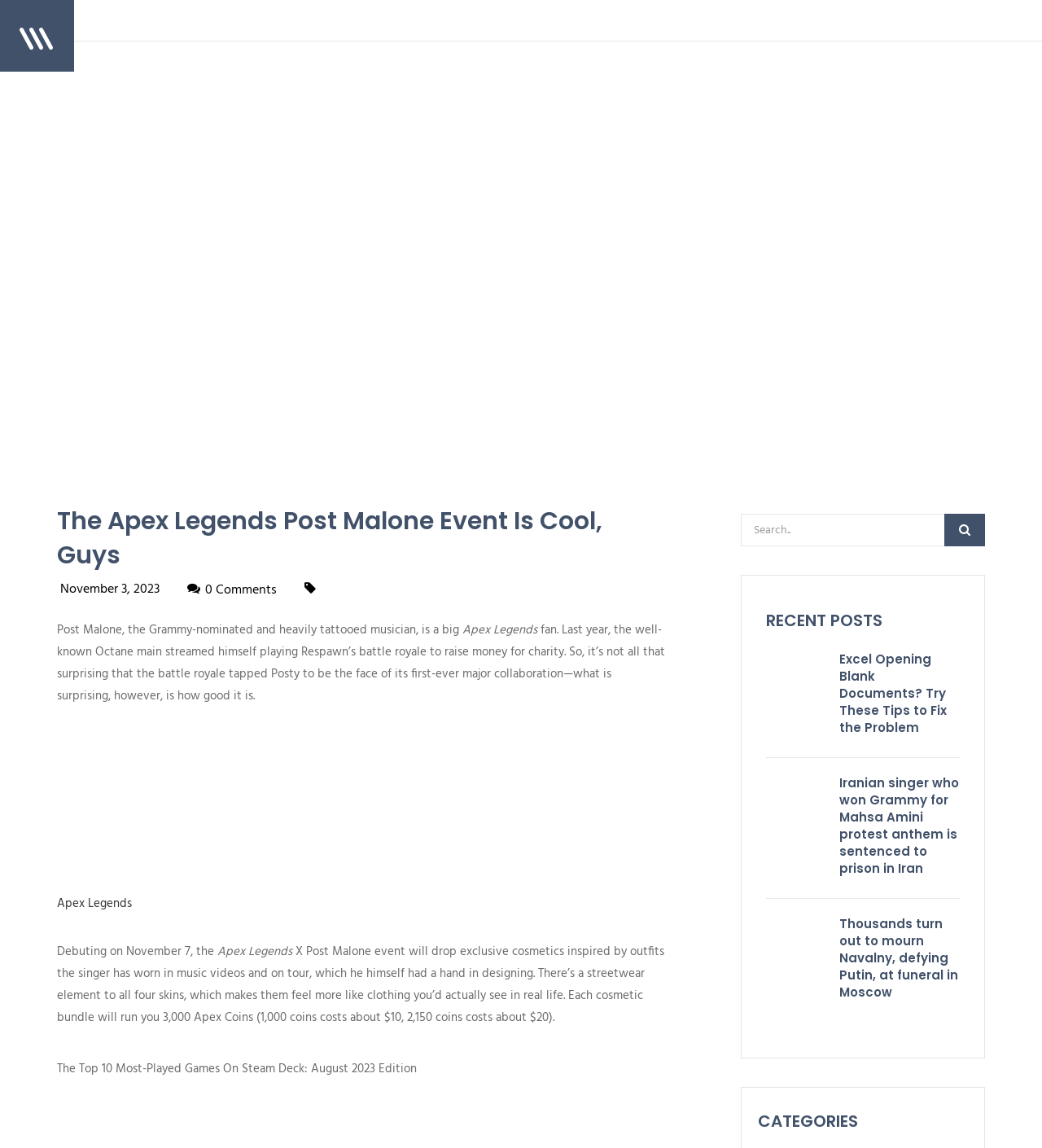What is the cost of each cosmetic bundle in Apex Coins?
Can you provide a detailed and comprehensive answer to the question?

The webpage states that 'Each cosmetic bundle will run you 3,000 Apex Coins', which is the cost of each bundle in Apex Coins.